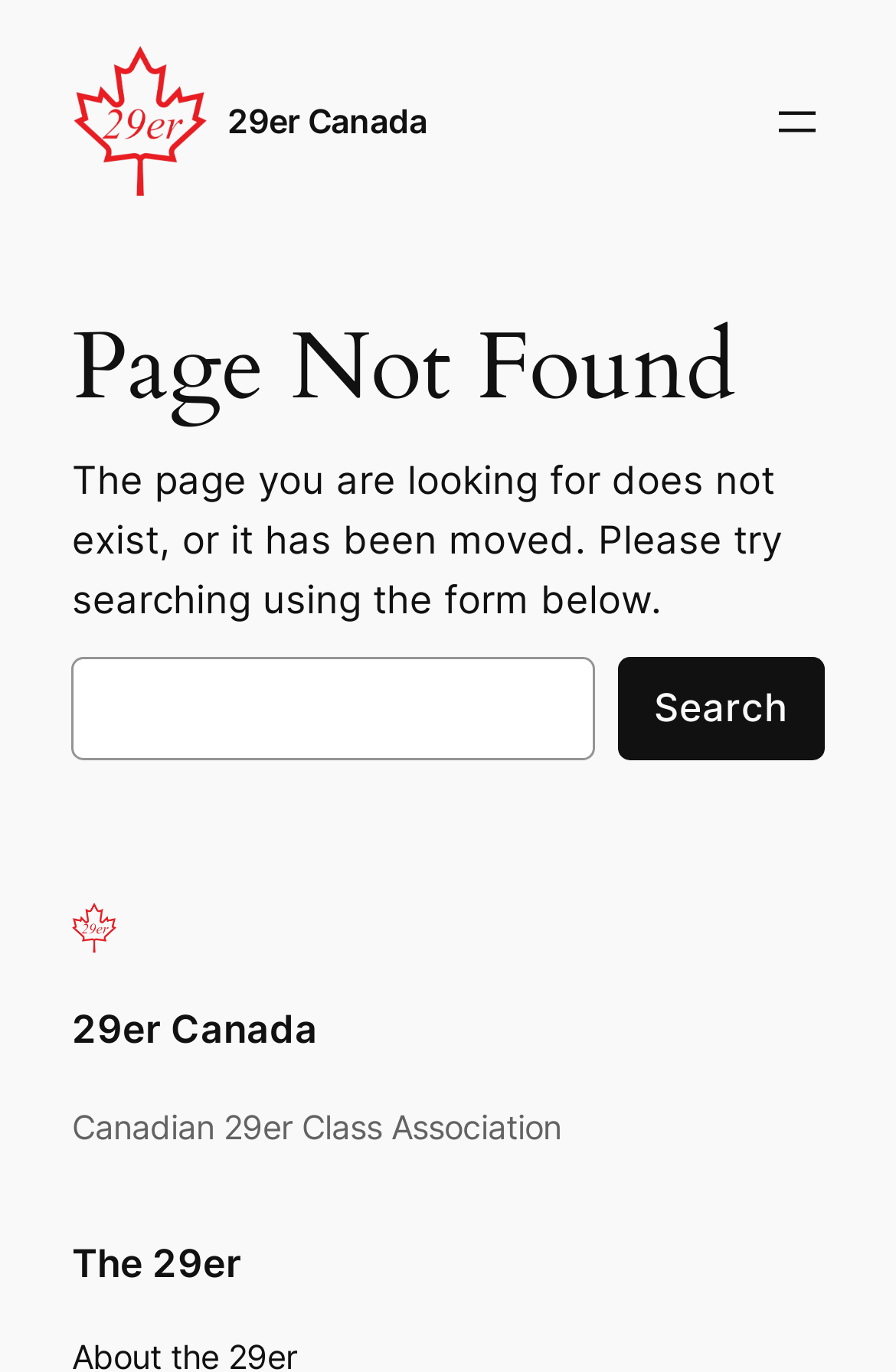Using the details in the image, give a detailed response to the question below:
What can I do if I get a 'Page Not Found' error?

The webpage displays a 'Page Not Found' error message, and suggests that users try searching using the form below to find the content they are looking for.